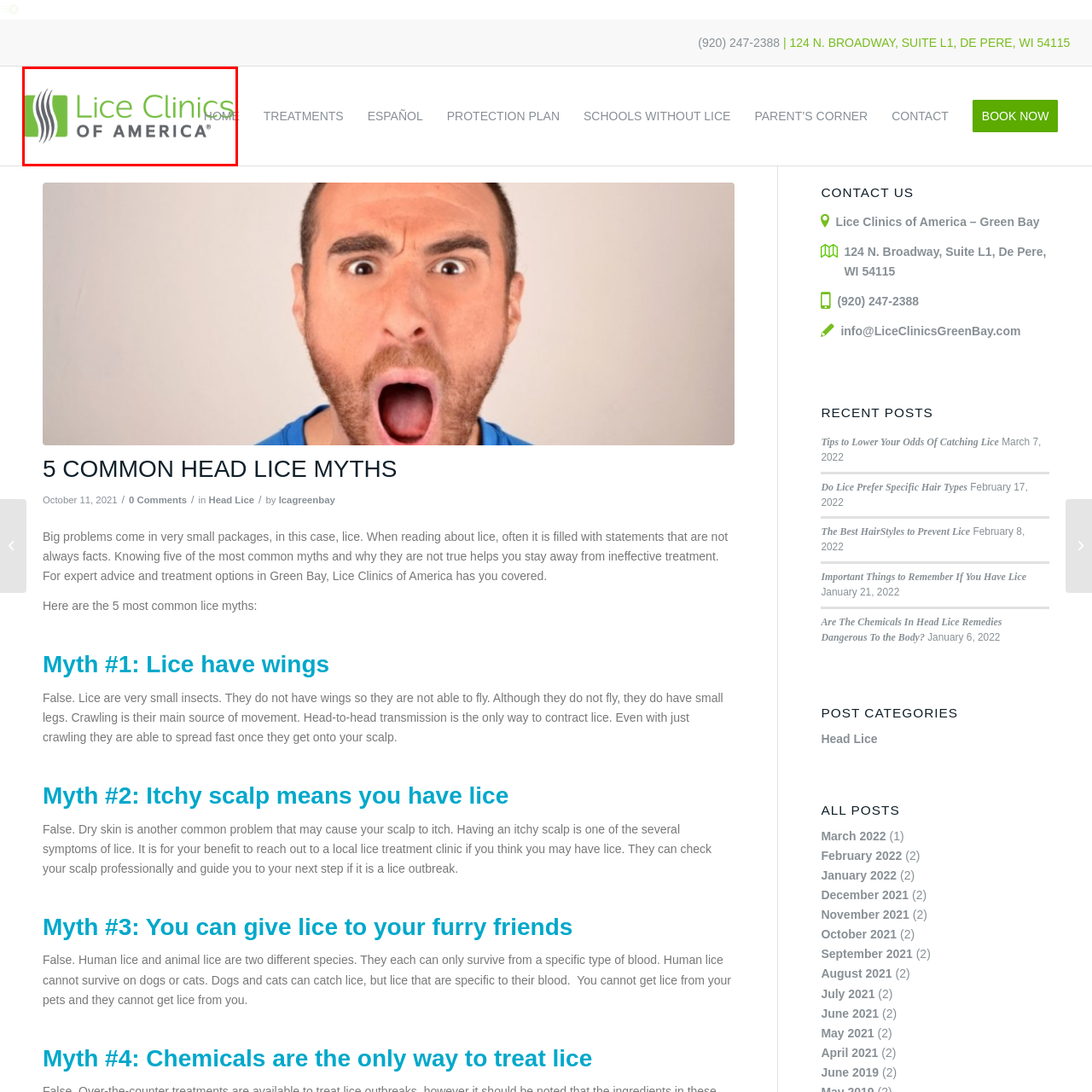What is the position of 'HOME' in the logo?
Please review the image inside the red bounding box and answer using a single word or phrase.

Adjacent to the right